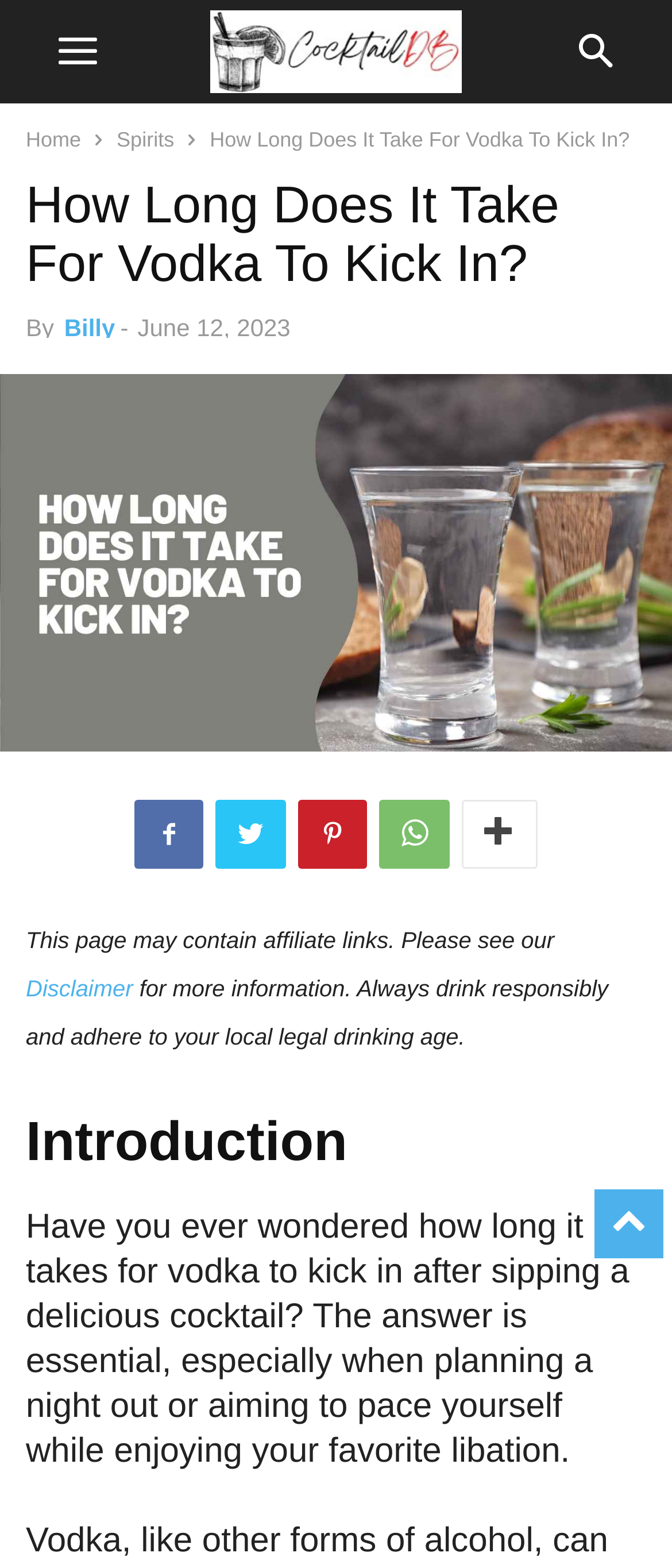Answer succinctly with a single word or phrase:
What is the purpose of the article?

To inform about vodka